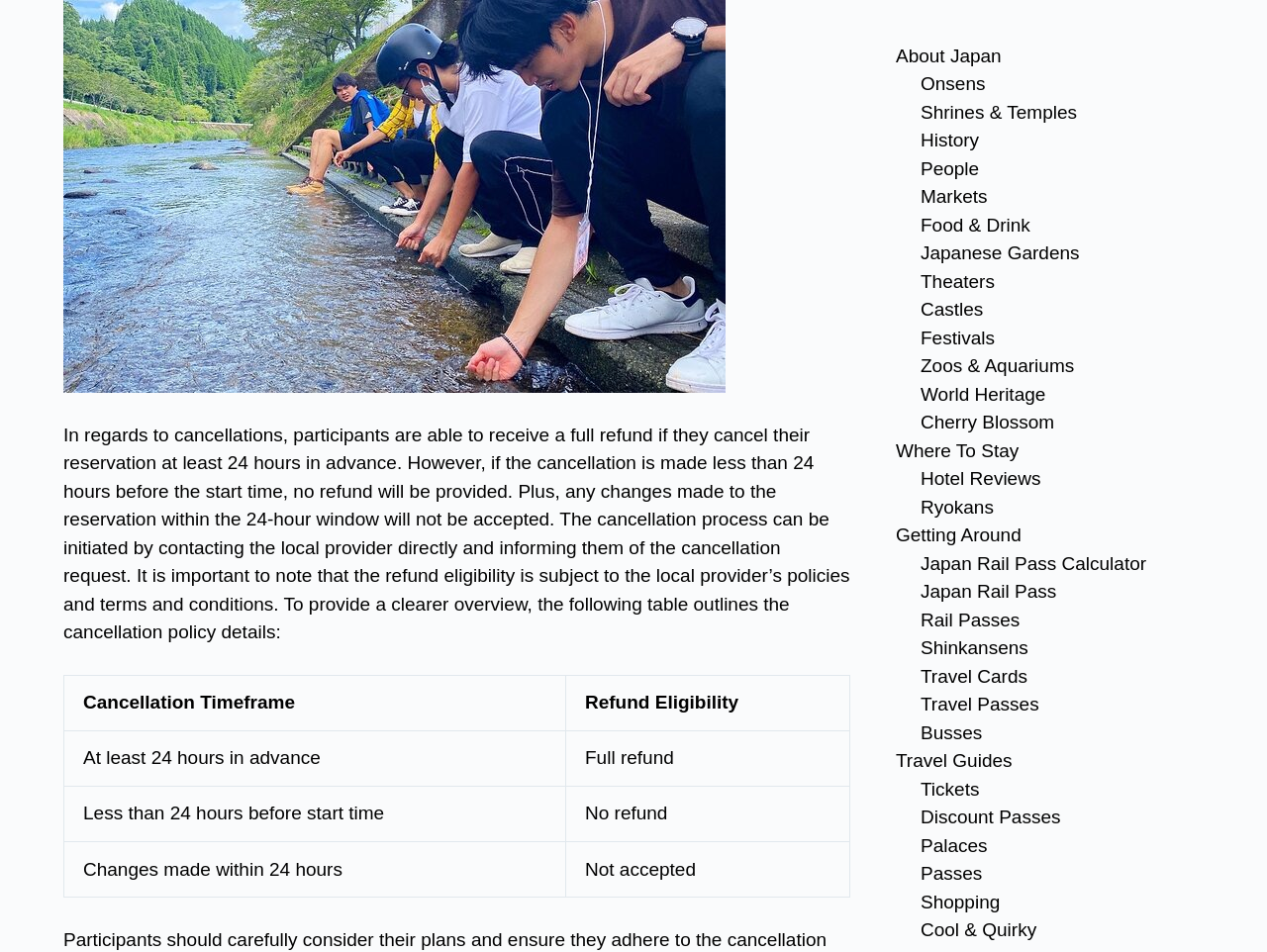Use the information in the screenshot to answer the question comprehensively: What topics are covered in the links section?

The links section of this webpage covers a wide range of topics related to Japan, including Onsens, Shrines & Temples, History, People, Markets, Food & Drink, and many others. These links appear to provide additional information or resources for users interested in learning more about Japan.